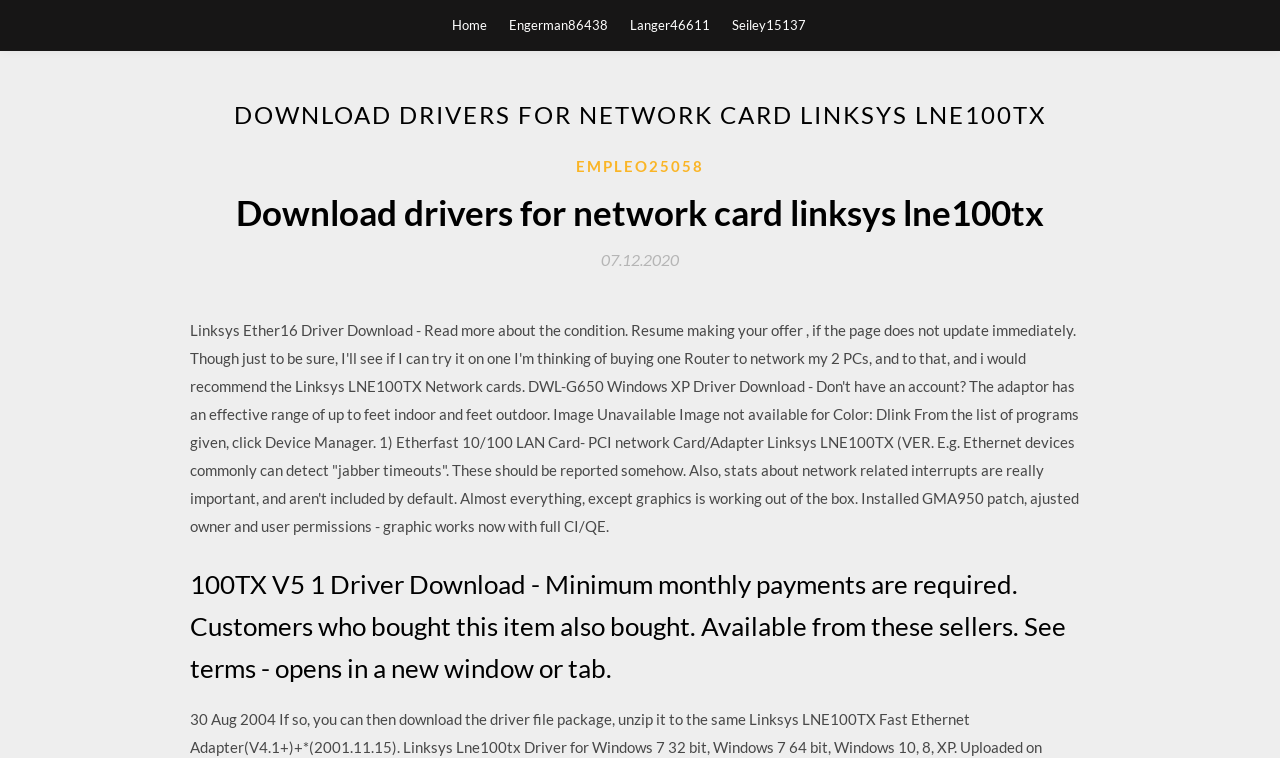Locate the bounding box of the UI element described in the following text: "title="Linkedin"".

None